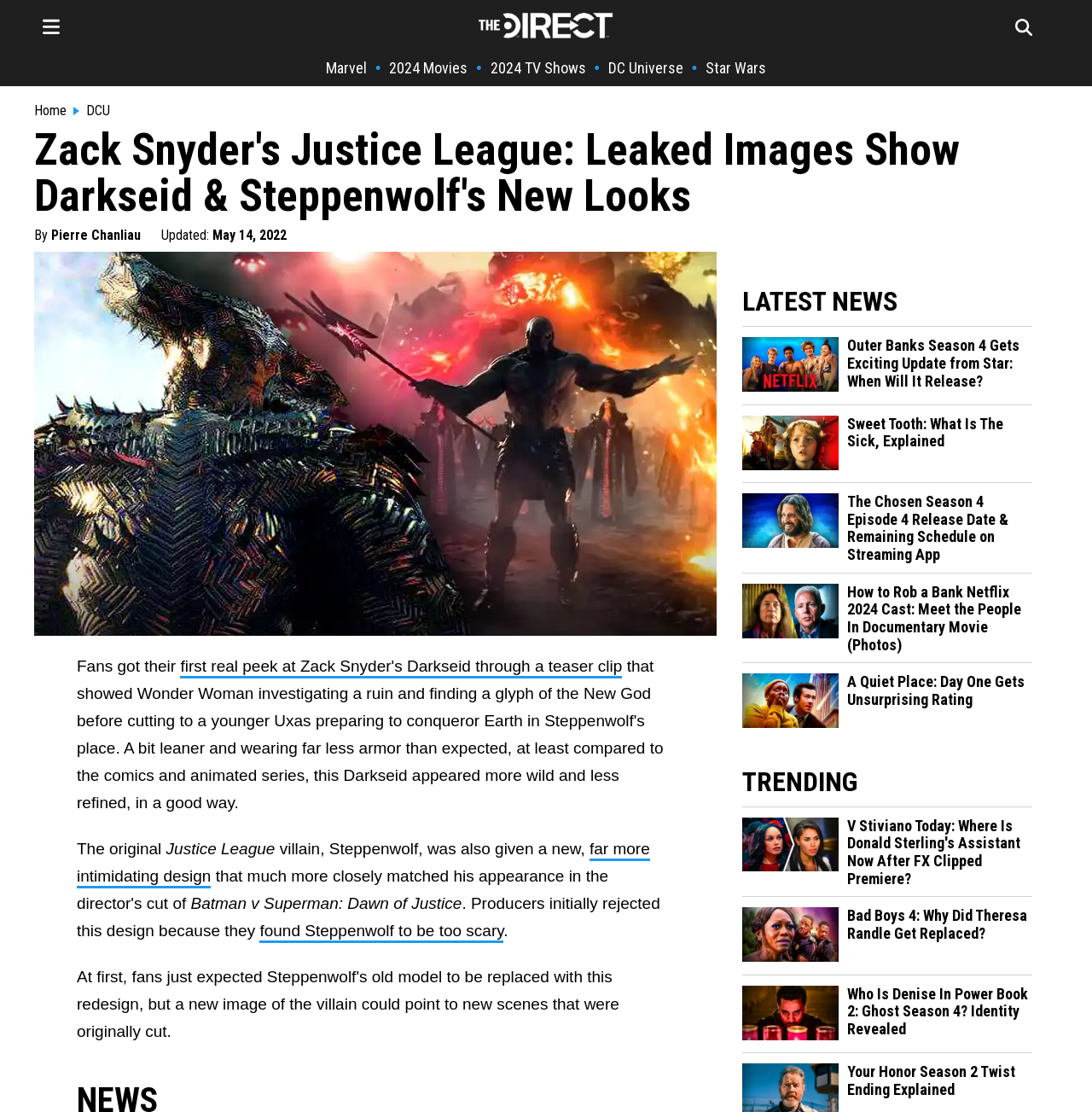Your task is to extract the text of the main heading from the webpage.

Zack Snyder's Justice League: Leaked Images Show Darkseid & Steppenwolf's New Looks